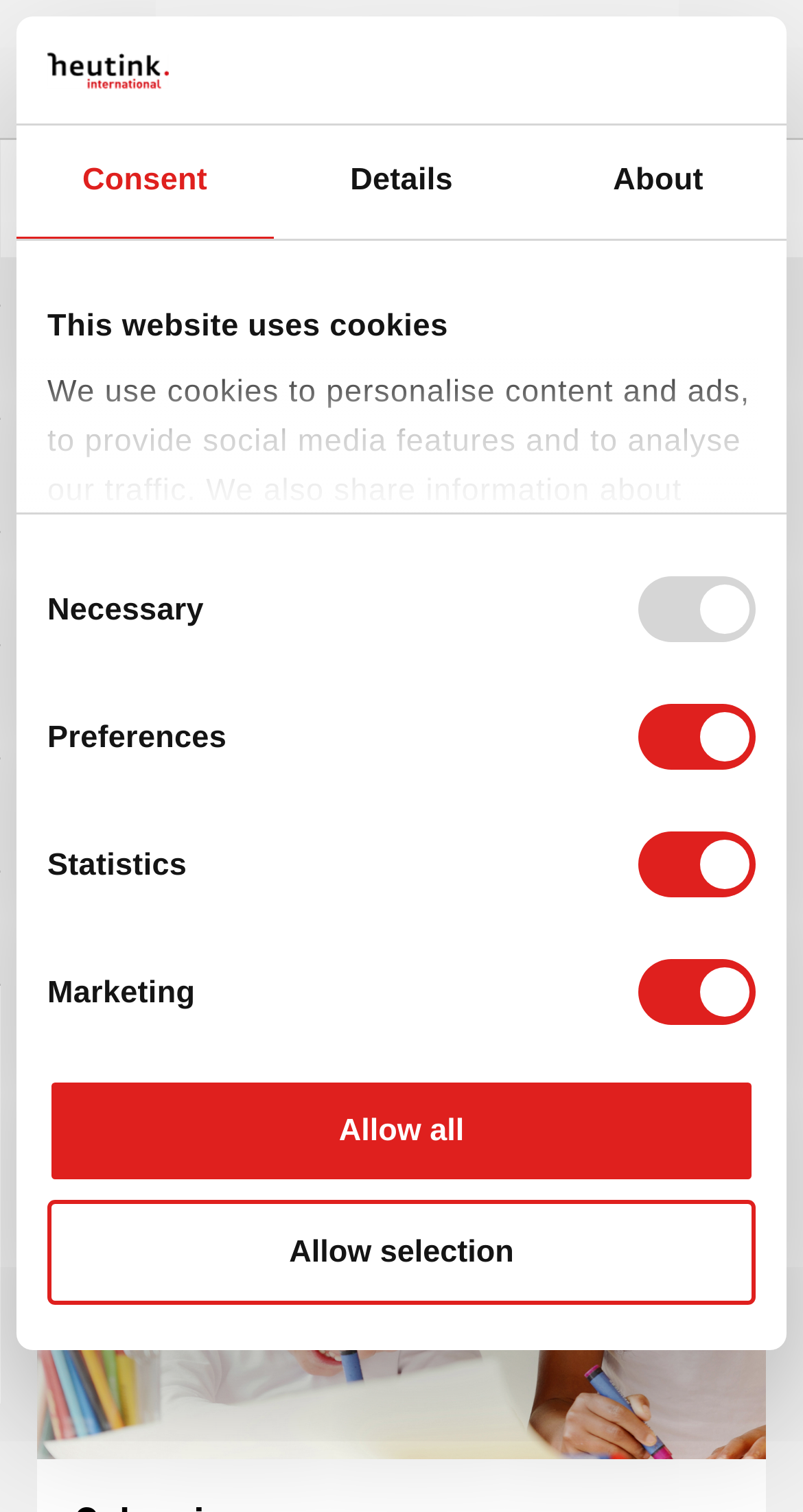Please locate the bounding box coordinates of the element that should be clicked to complete the given instruction: "Read more about Painting".

[0.118, 0.64, 0.313, 0.673]